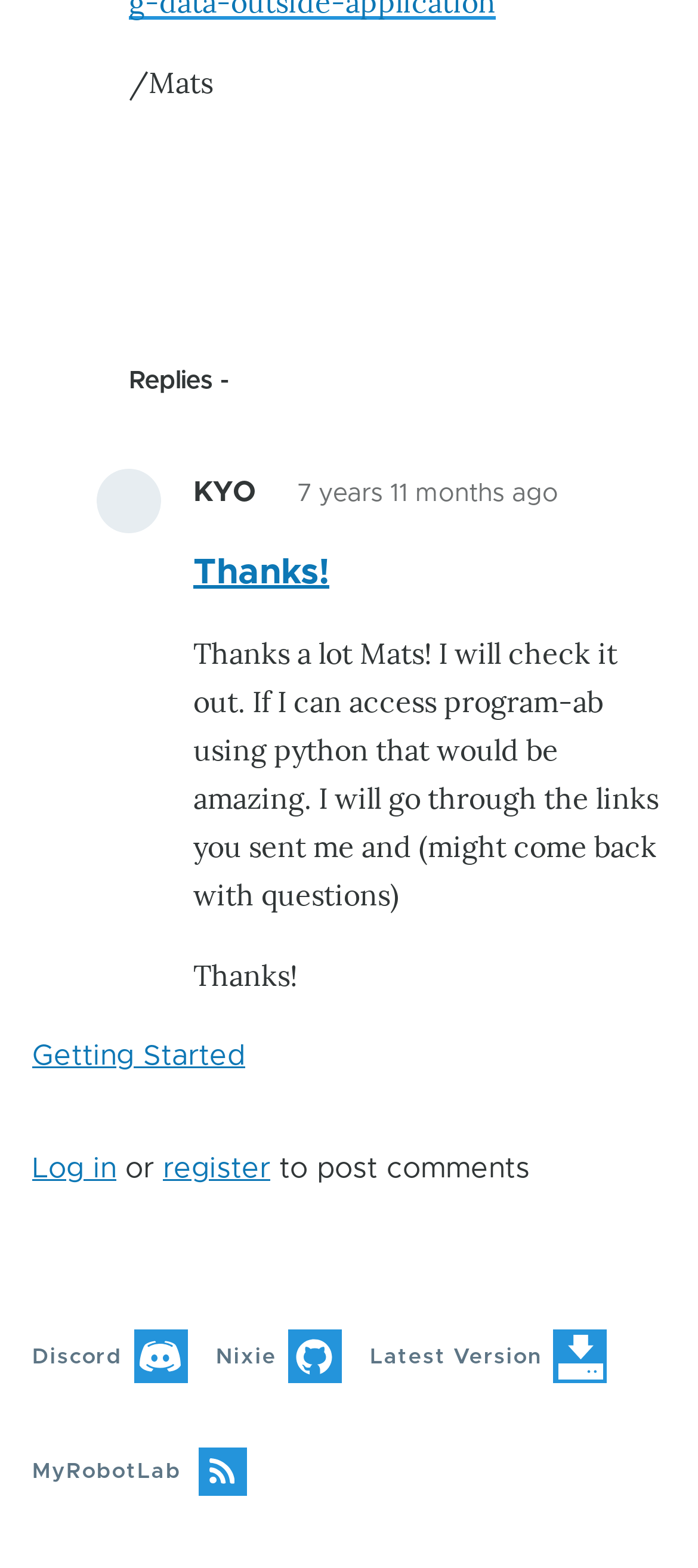Can you find the bounding box coordinates for the element that needs to be clicked to execute this instruction: "Click the 'Log in' link"? The coordinates should be given as four float numbers between 0 and 1, i.e., [left, top, right, bottom].

[0.046, 0.736, 0.167, 0.754]